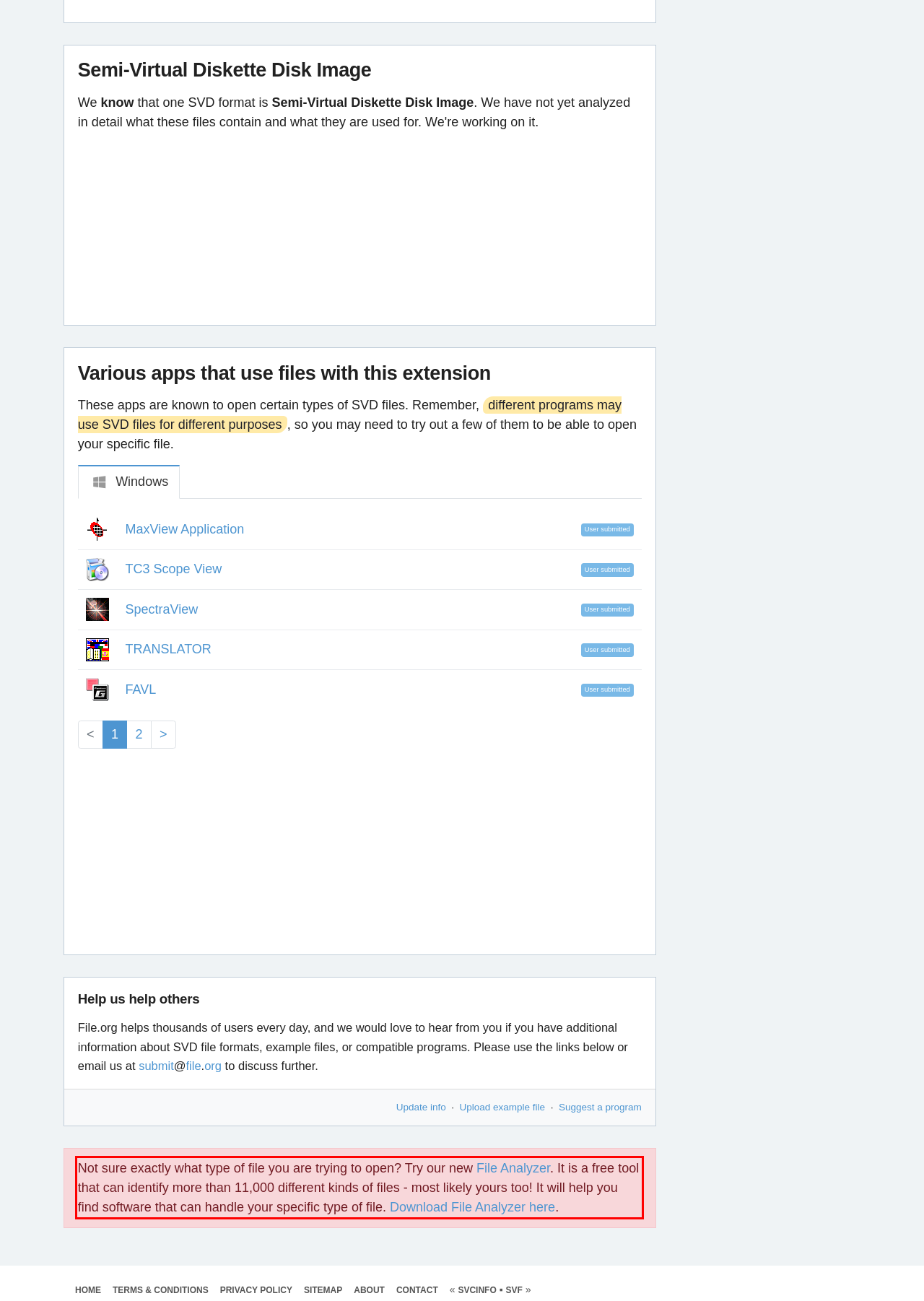Using the provided screenshot, read and generate the text content within the red-bordered area.

Not sure exactly what type of file you are trying to open? Try our new File Analyzer. It is a free tool that can identify more than 11,000 different kinds of files - most likely yours too! It will help you find software that can handle your specific type of file. Download File Analyzer here.